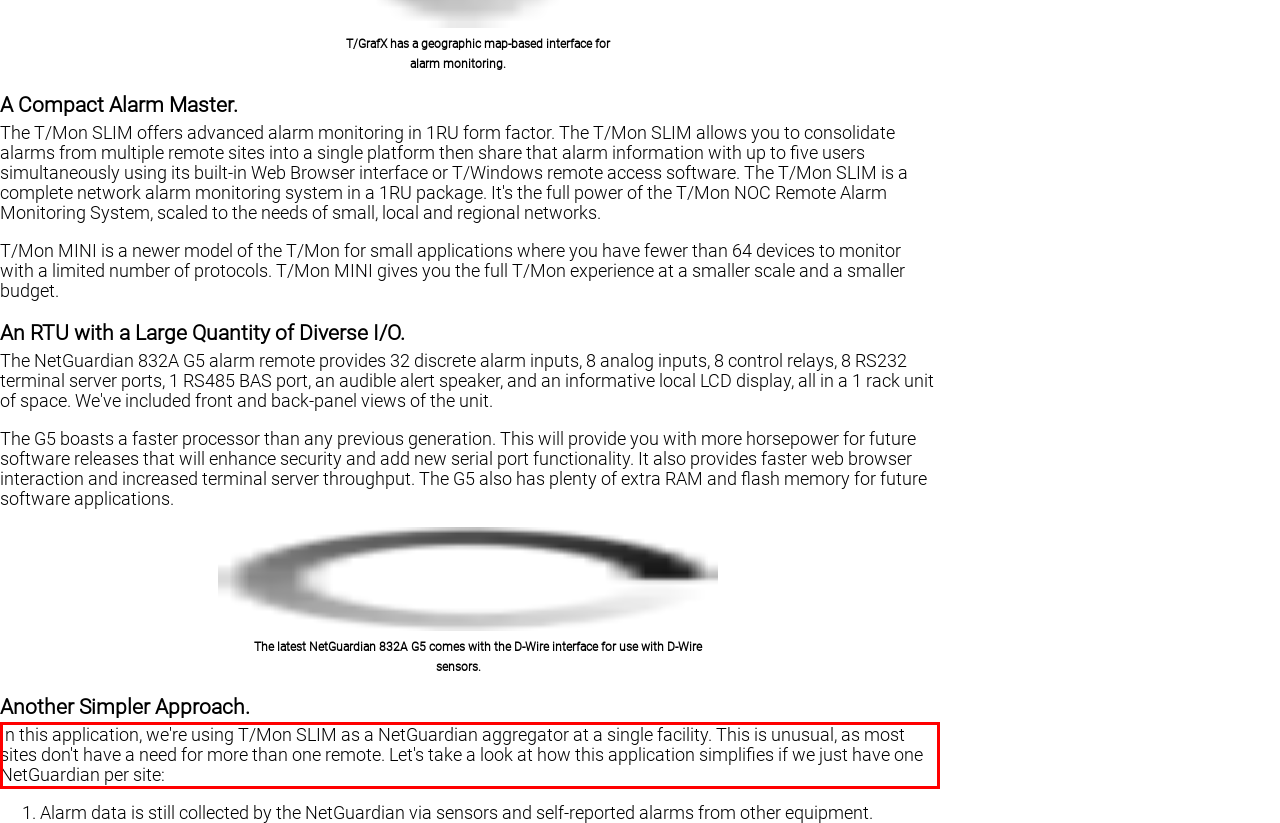You are provided with a screenshot of a webpage containing a red bounding box. Please extract the text enclosed by this red bounding box.

In this application, we're using T/Mon SLIM as a NetGuardian aggregator at a single facility. This is unusual, as most sites don't have a need for more than one remote. Let's take a look at how this application simplifies if we just have one NetGuardian per site: